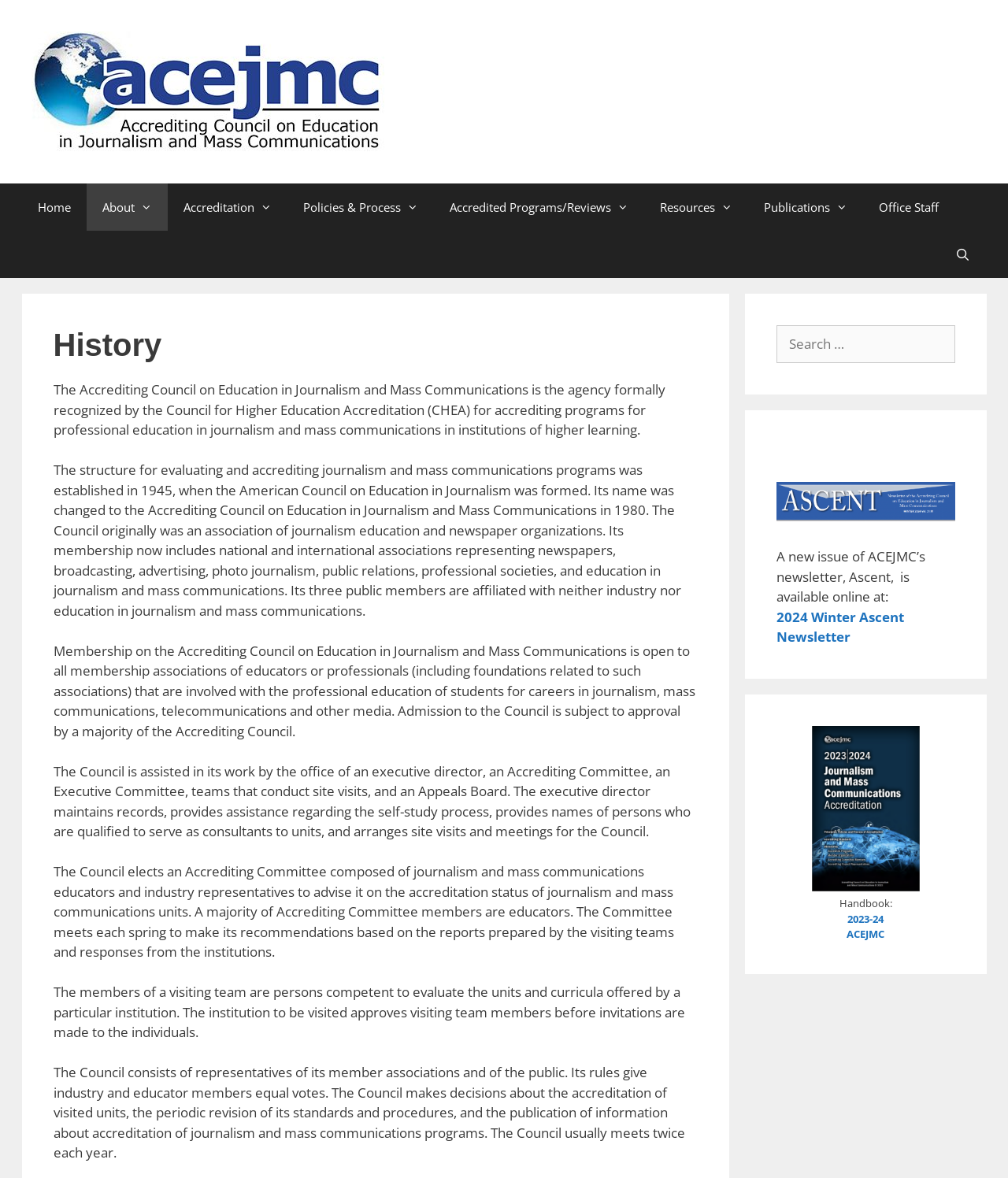Locate the UI element that matches the description 2024 Winter Ascent Newsletter in the webpage screenshot. Return the bounding box coordinates in the format (top-left x, top-left y, bottom-right x, bottom-right y), with values ranging from 0 to 1.

[0.771, 0.516, 0.897, 0.548]